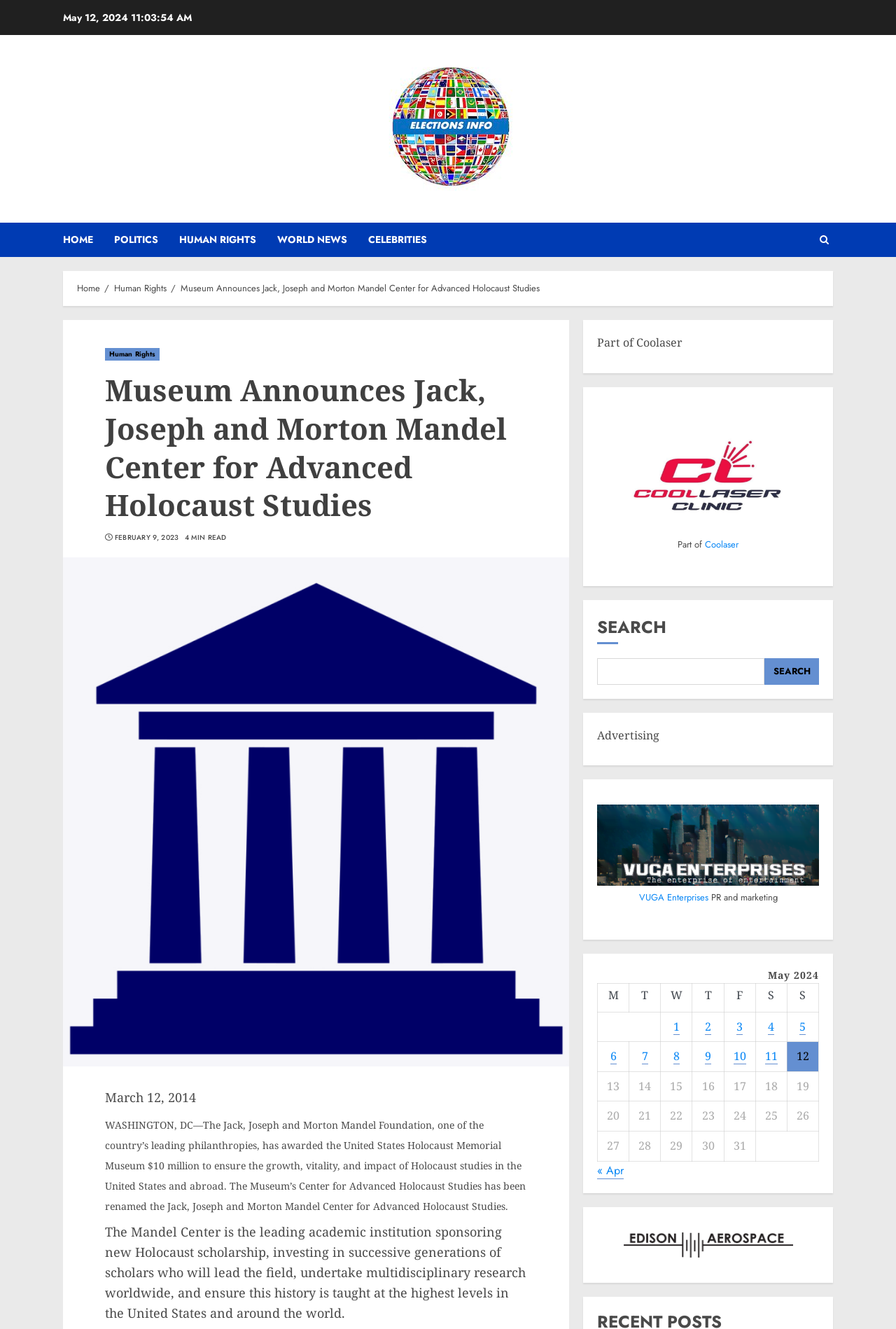Locate the bounding box for the described UI element: "Celebrities". Ensure the coordinates are four float numbers between 0 and 1, formatted as [left, top, right, bottom].

[0.411, 0.167, 0.477, 0.193]